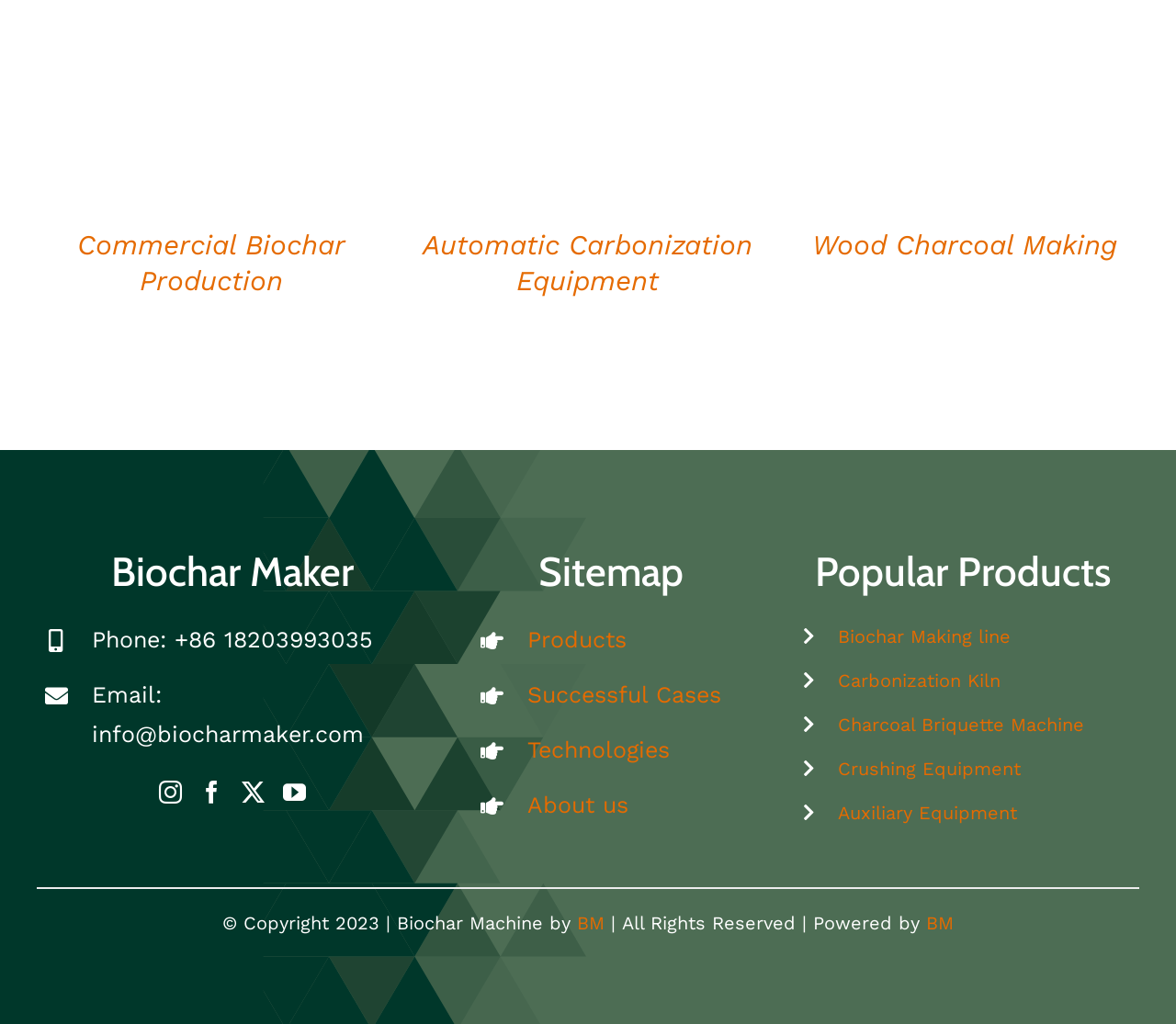What is the company's email address?
Using the image as a reference, give an elaborate response to the question.

I found the email address by looking at the static text element located at [0.078, 0.666, 0.309, 0.73] which says 'Email: info@biocharmaker.com'.